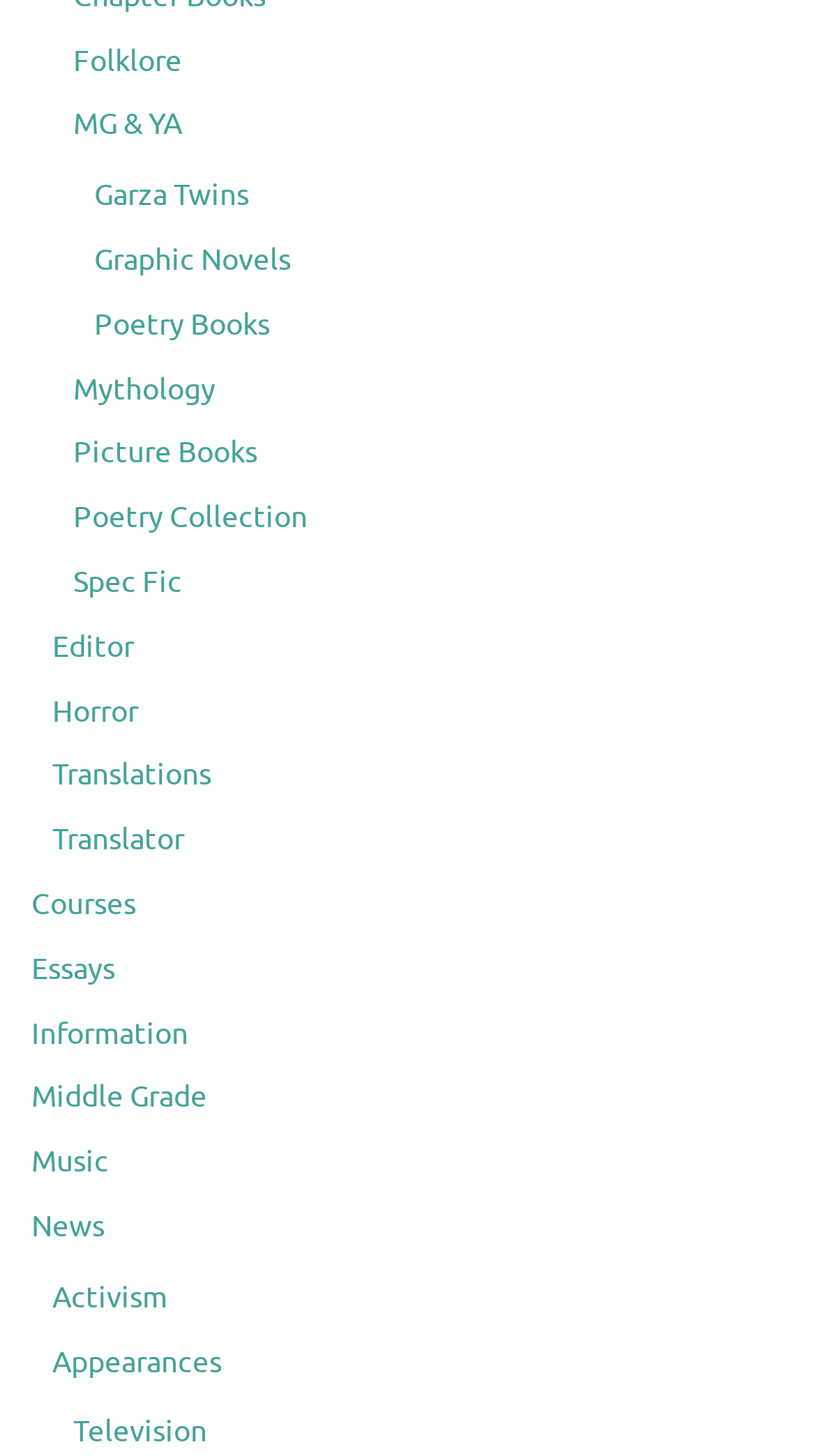Locate the bounding box coordinates of the UI element described by: "Graphic Novels". Provide the coordinates as four float numbers between 0 and 1, formatted as [left, top, right, bottom].

[0.115, 0.167, 0.356, 0.192]